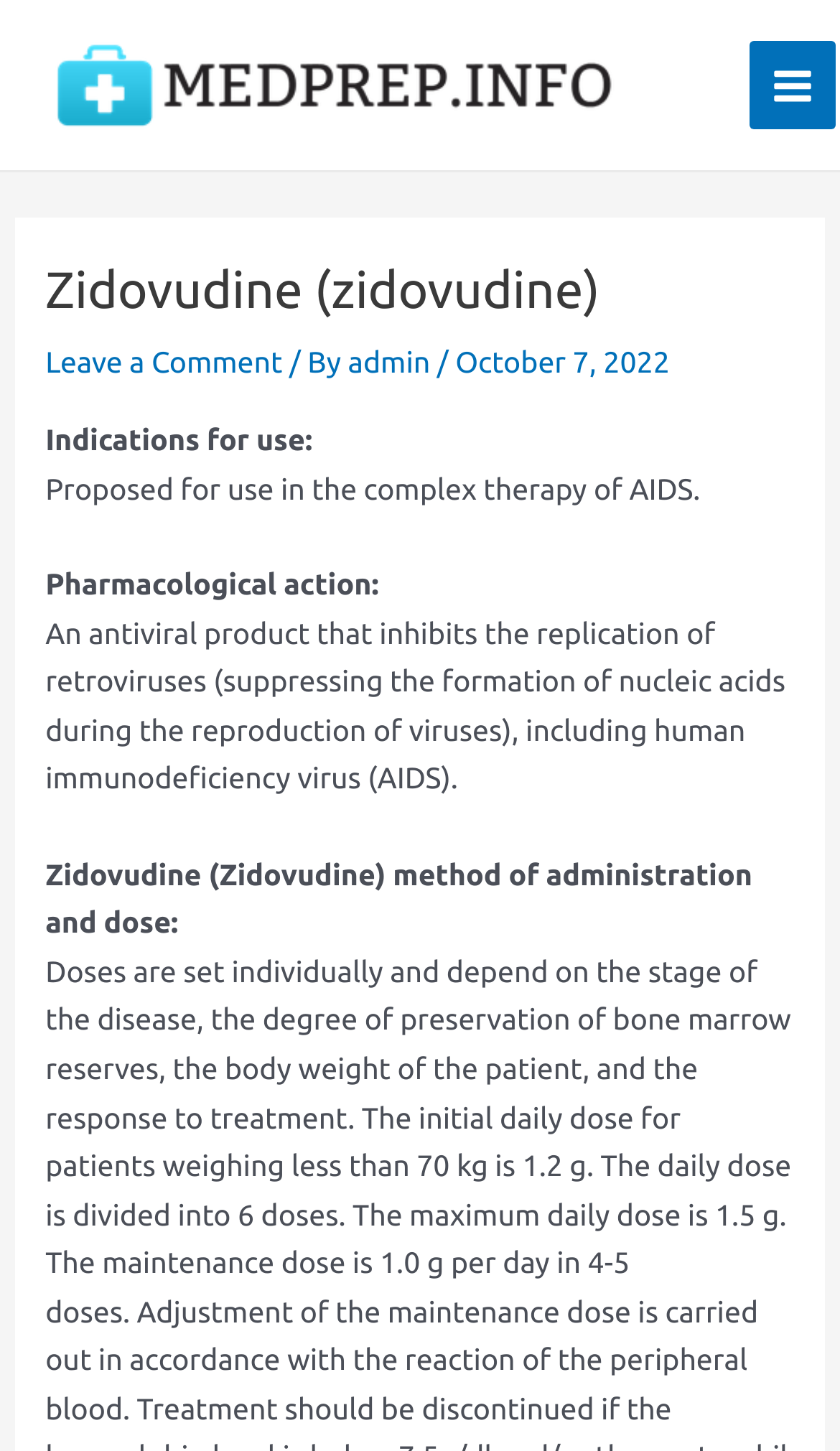Identify the bounding box for the described UI element: "cardapioparabebessaudavel.com".

None